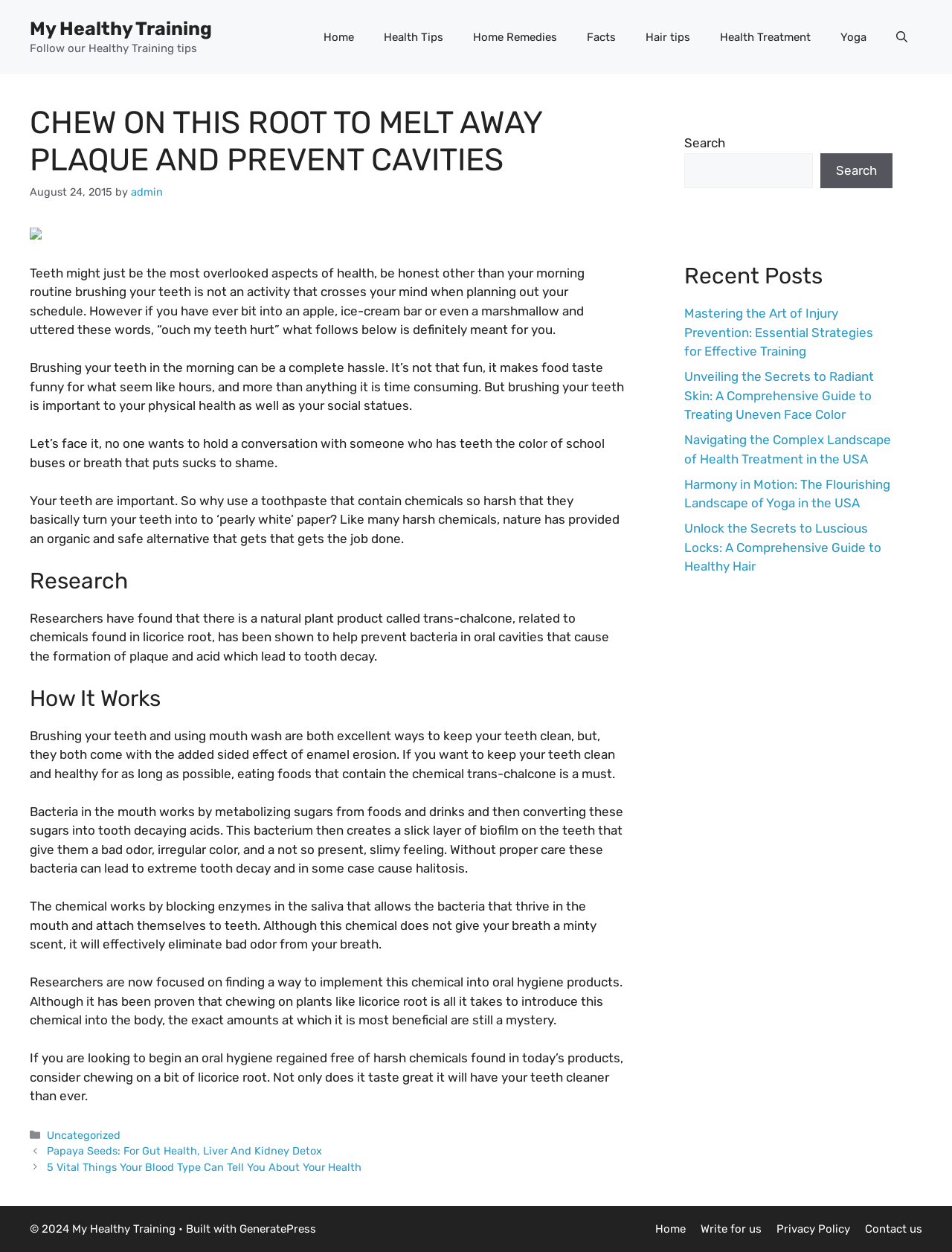Please pinpoint the bounding box coordinates for the region I should click to adhere to this instruction: "Read the 'Mastering the Art of Injury Prevention' post".

[0.719, 0.244, 0.917, 0.286]